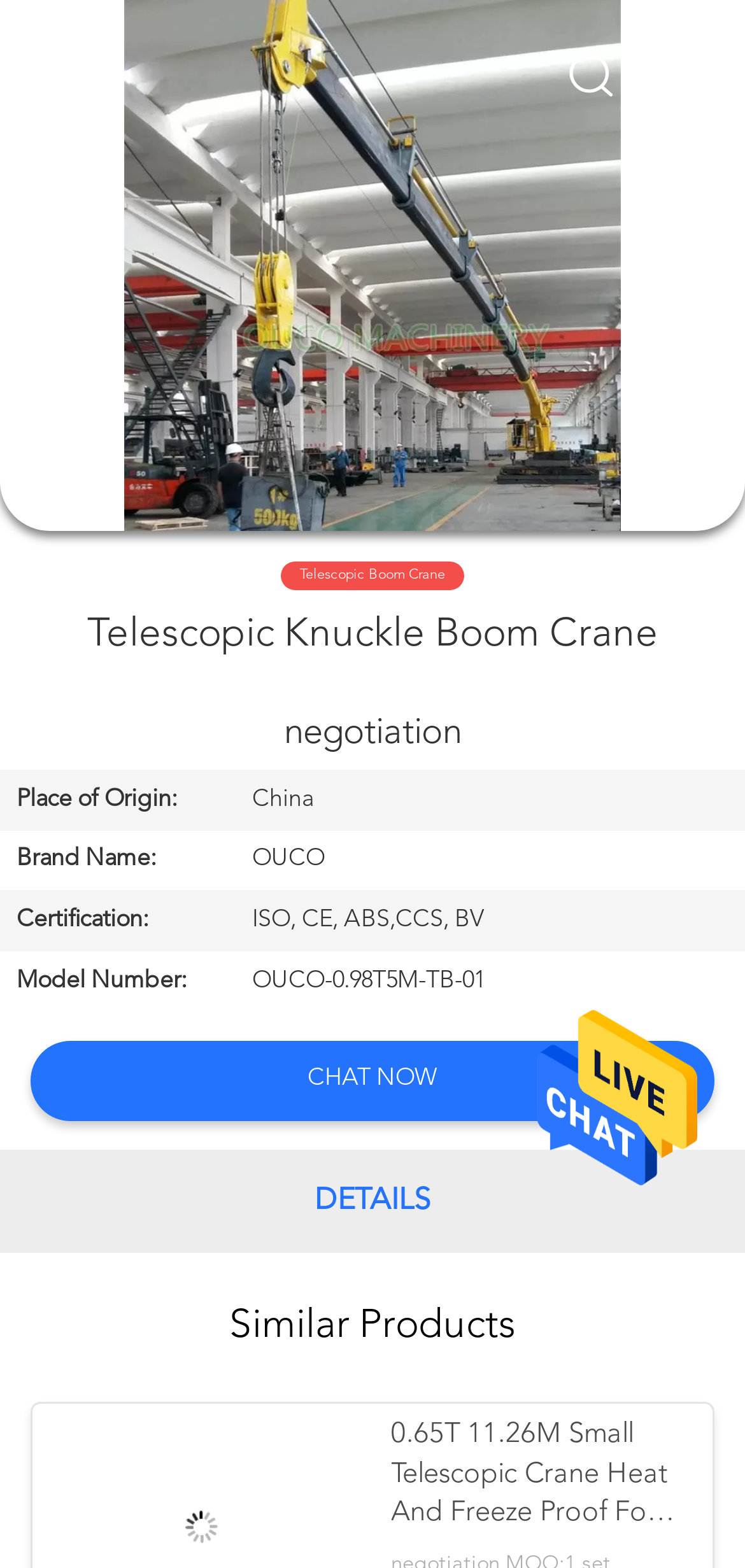Could you provide the bounding box coordinates for the portion of the screen to click to complete this instruction: "Search what you want"?

[0.0, 0.0, 0.88, 0.095]